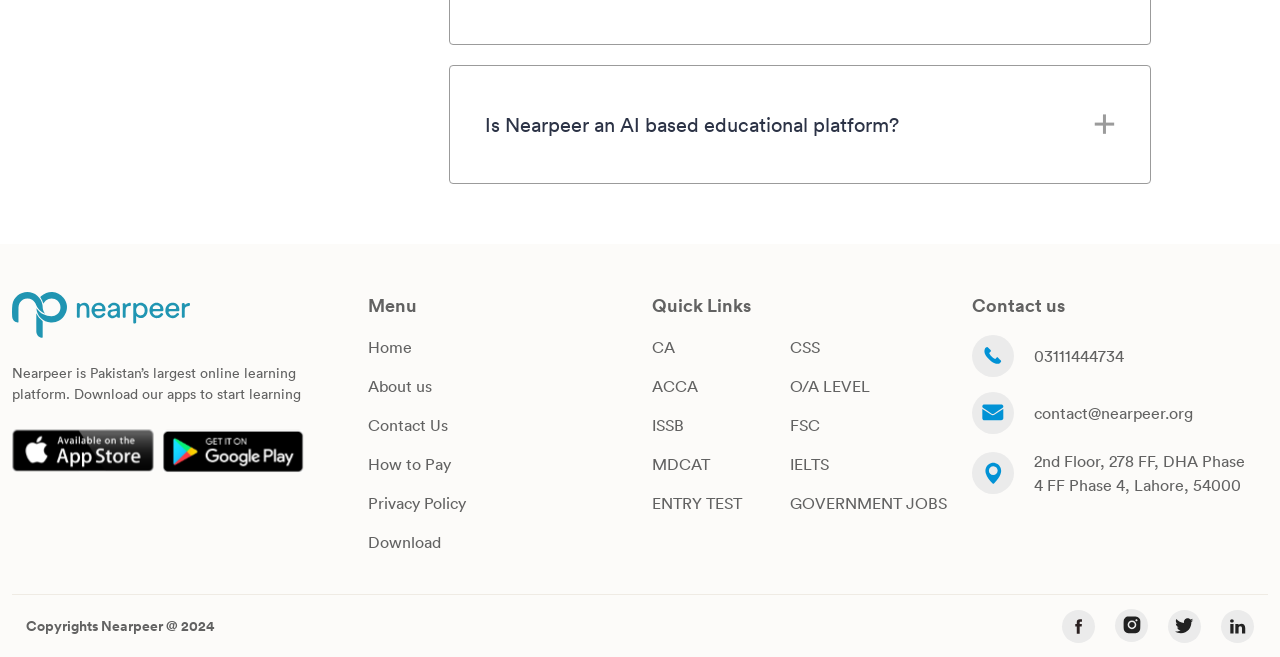For the following element description, predict the bounding box coordinates in the format (top-left x, top-left y, bottom-right x, bottom-right y). All values should be floating point numbers between 0 and 1. Description: Basic knowledge of tunnel lining

None